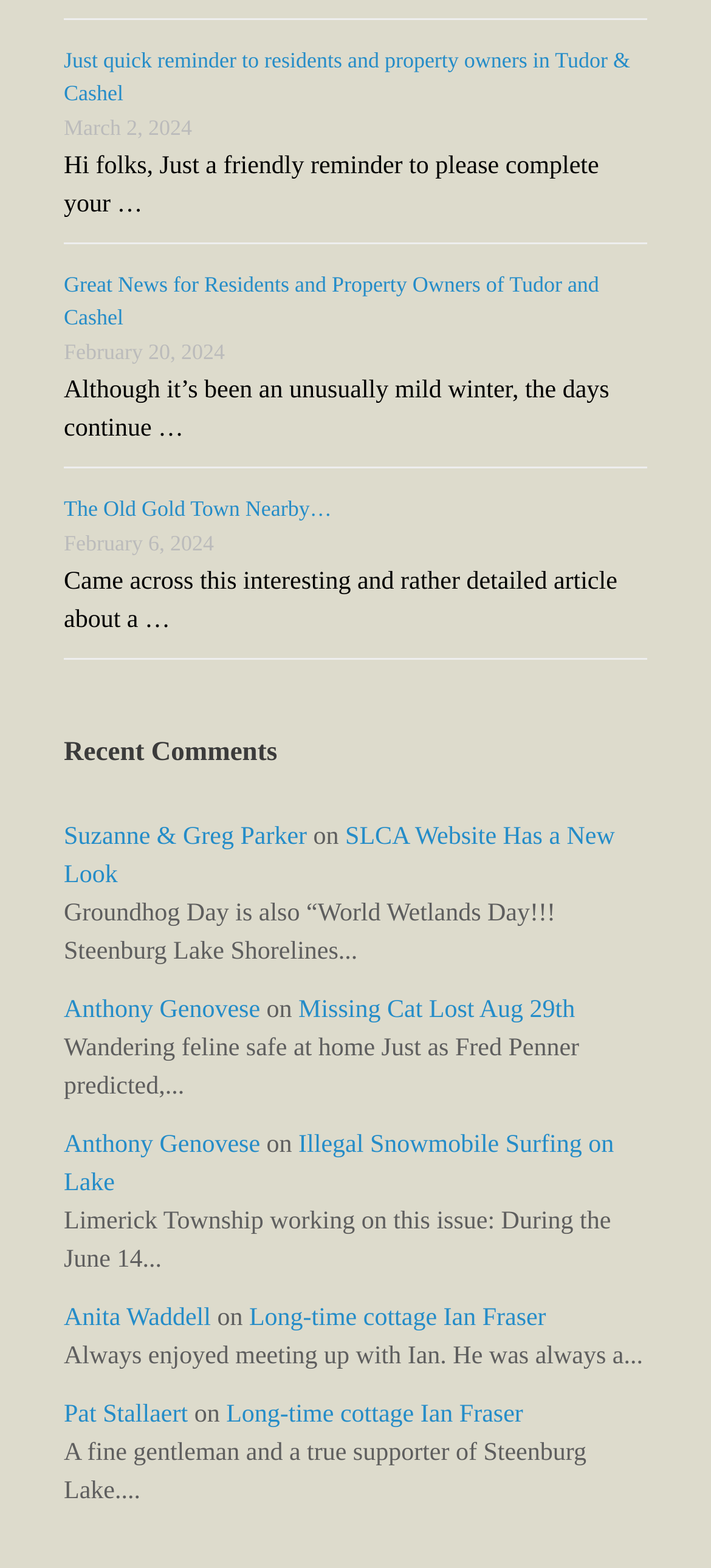Determine the bounding box for the described UI element: "Pat Stallaert".

[0.09, 0.894, 0.264, 0.912]